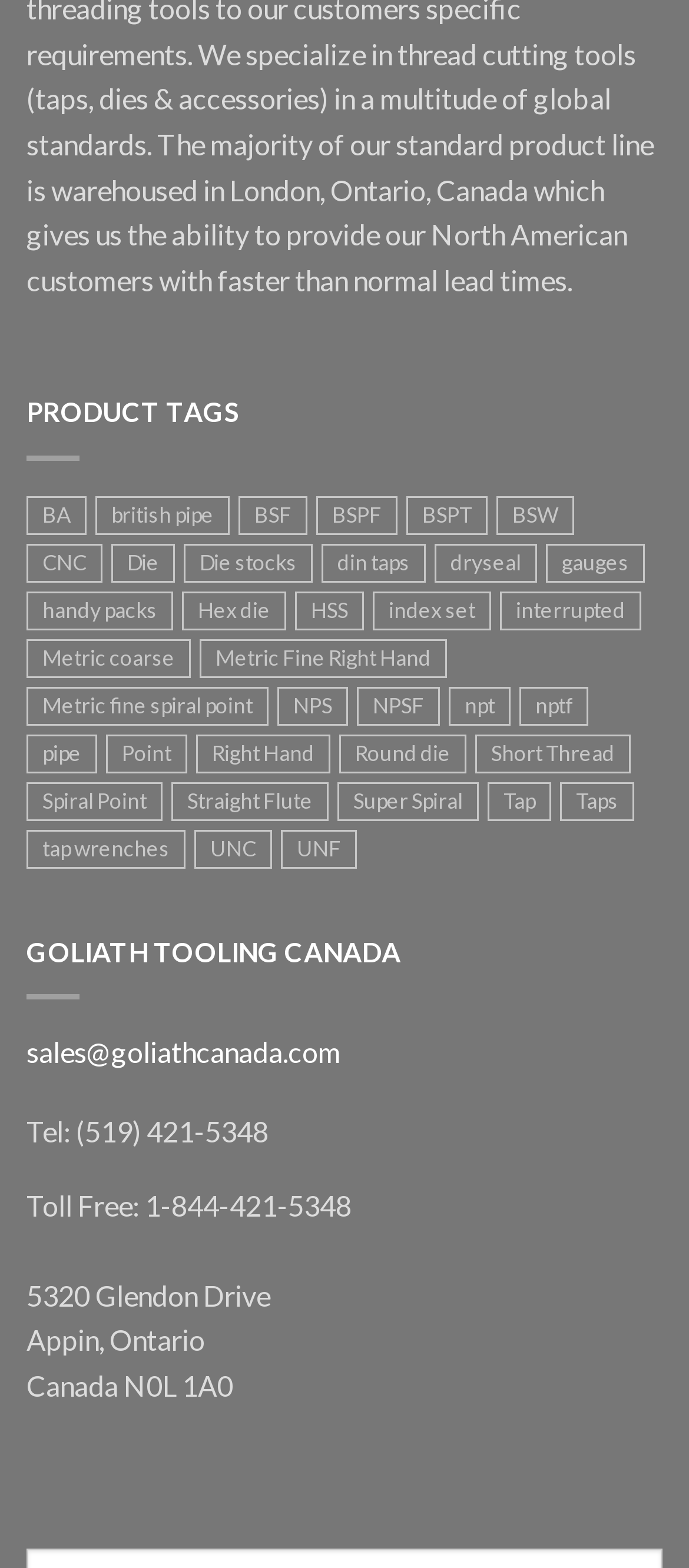Given the description "Point", determine the bounding box of the corresponding UI element.

[0.154, 0.468, 0.272, 0.493]